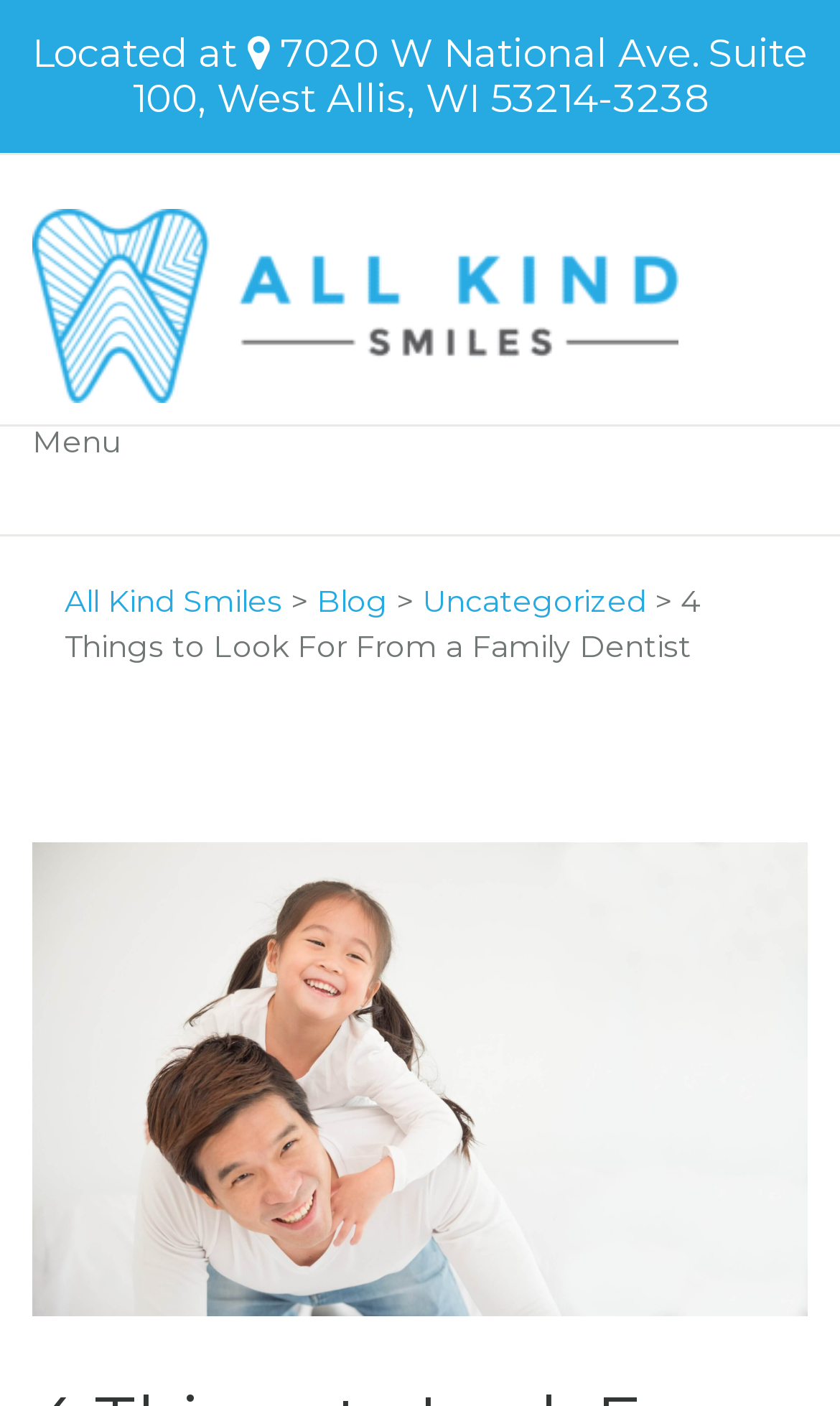What is the address of All Kind Smiles?
Observe the image and answer the question with a one-word or short phrase response.

7020 W National Ave. Suite 100, West Allis, WI 53214-3238